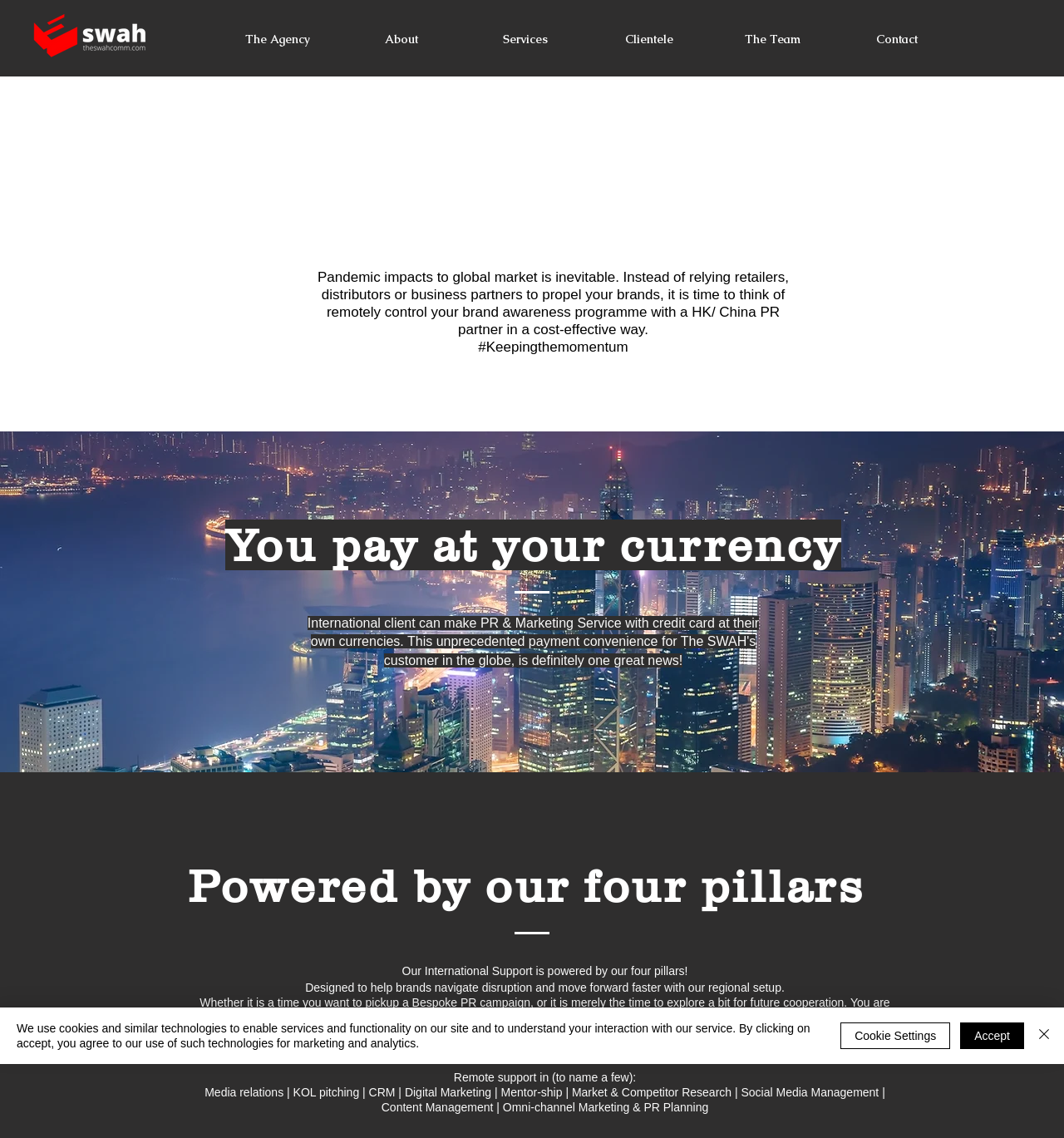Determine the coordinates of the bounding box for the clickable area needed to execute this instruction: "View the '2167.jpg' image".

[0.0, 0.379, 1.0, 0.679]